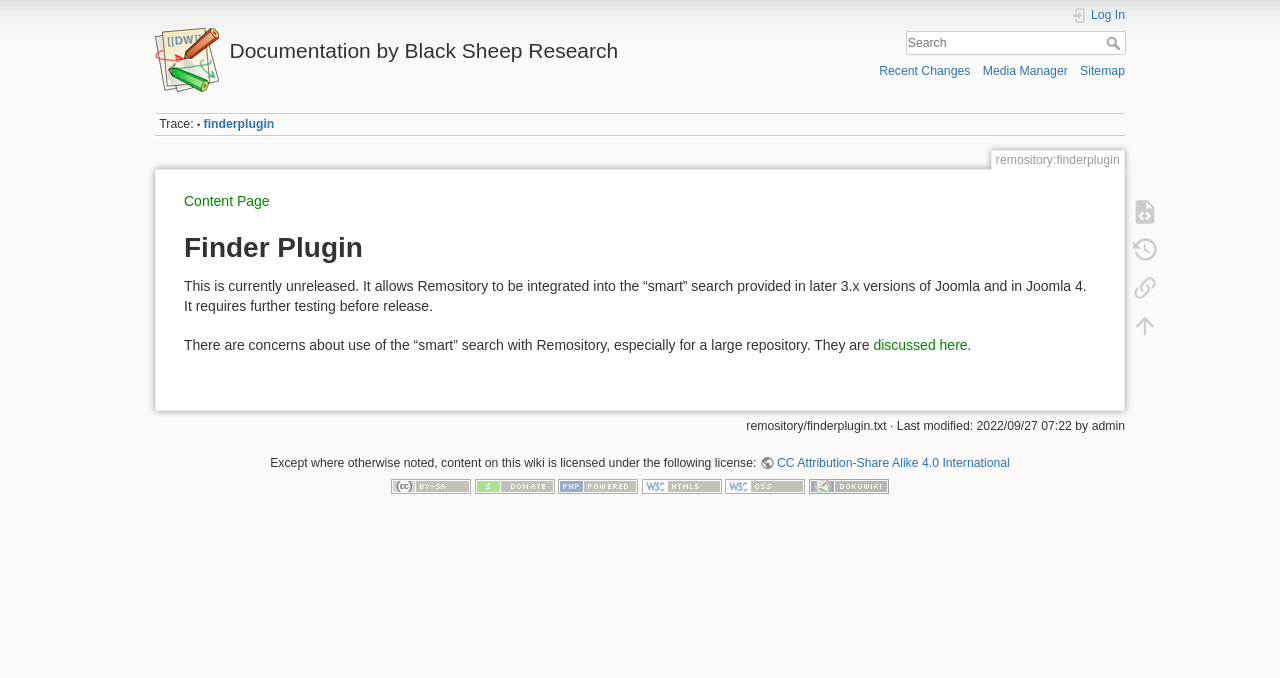Please identify the bounding box coordinates of the clickable area that will allow you to execute the instruction: "Click on the 'ATTENTION TO THE UNSEEN' link".

None